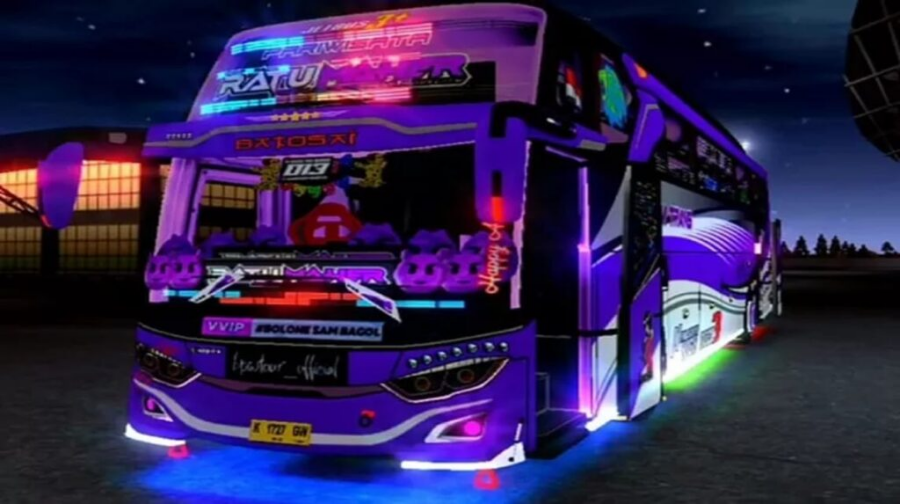Provide a brief response to the question using a single word or phrase: 
What is the purpose of the colorful lights on the bus?

To create a lively atmosphere